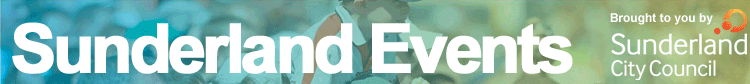Who is behind the organization of these events?
Kindly answer the question with as much detail as you can.

The phrase 'Brought to you by Sunderland City Council' is accompanying the title, which emphasizes the official support and organization behind these events, indicating that Sunderland City Council is the entity responsible for organizing these events.